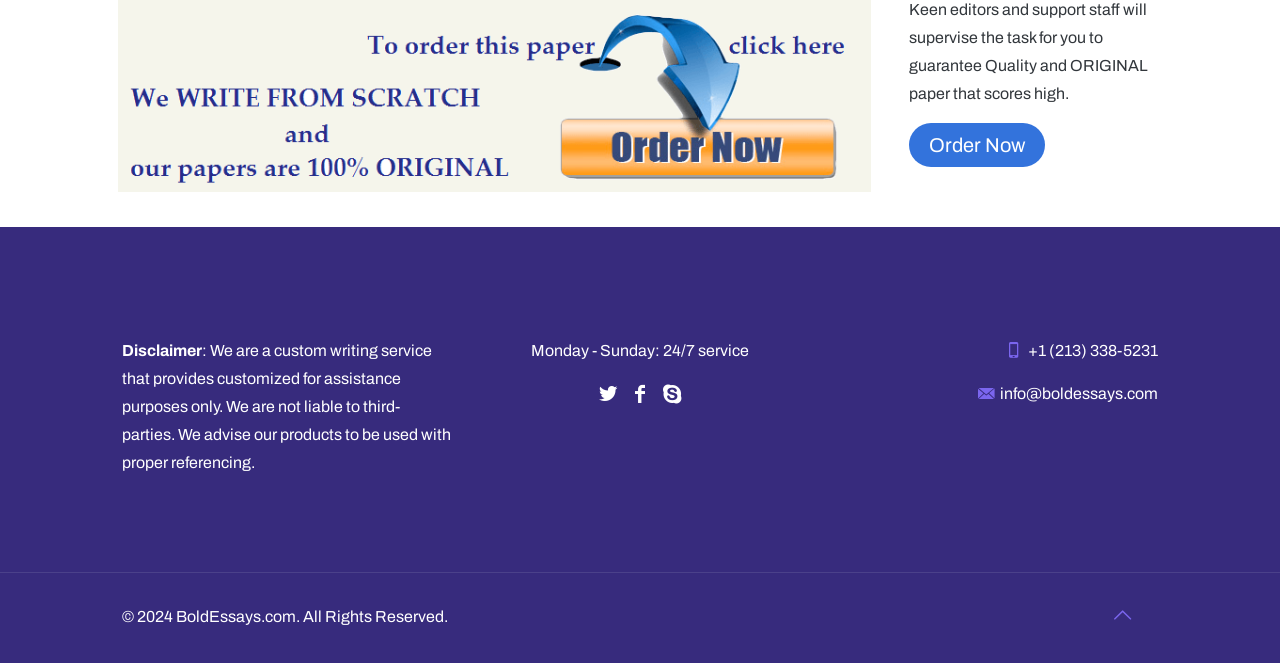Given the following UI element description: "Order Now", find the bounding box coordinates in the webpage screenshot.

[0.71, 0.185, 0.817, 0.251]